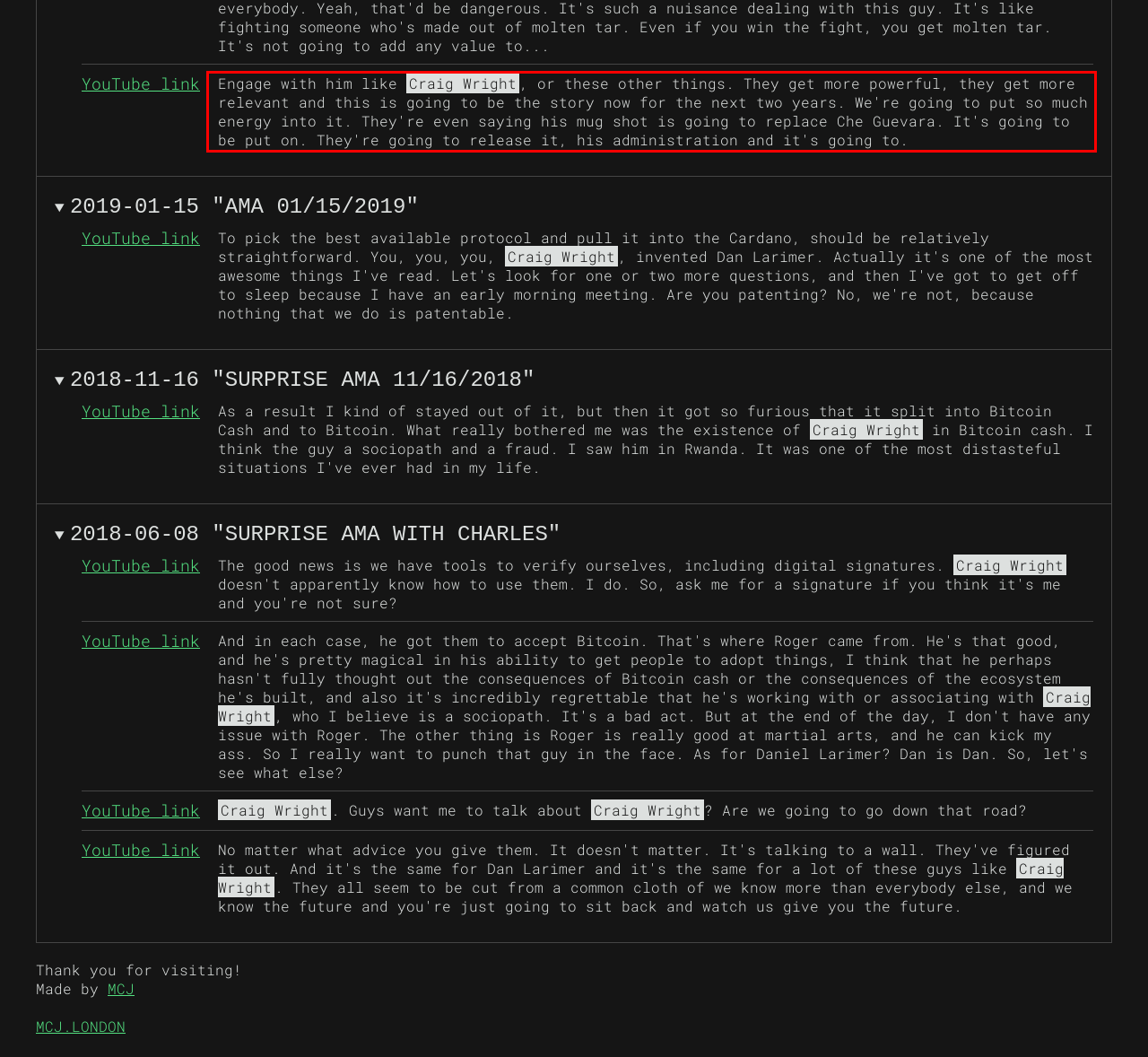Please recognize and transcribe the text located inside the red bounding box in the webpage image.

Engage with him like Craig Wright, or these other things. They get more powerful, they get more relevant and this is going to be the story now for the next two years. We're going to put so much energy into it. They're even saying his mug shot is going to replace Che Guevara. It's going to be put on. They're going to release it, his administration and it's going to.